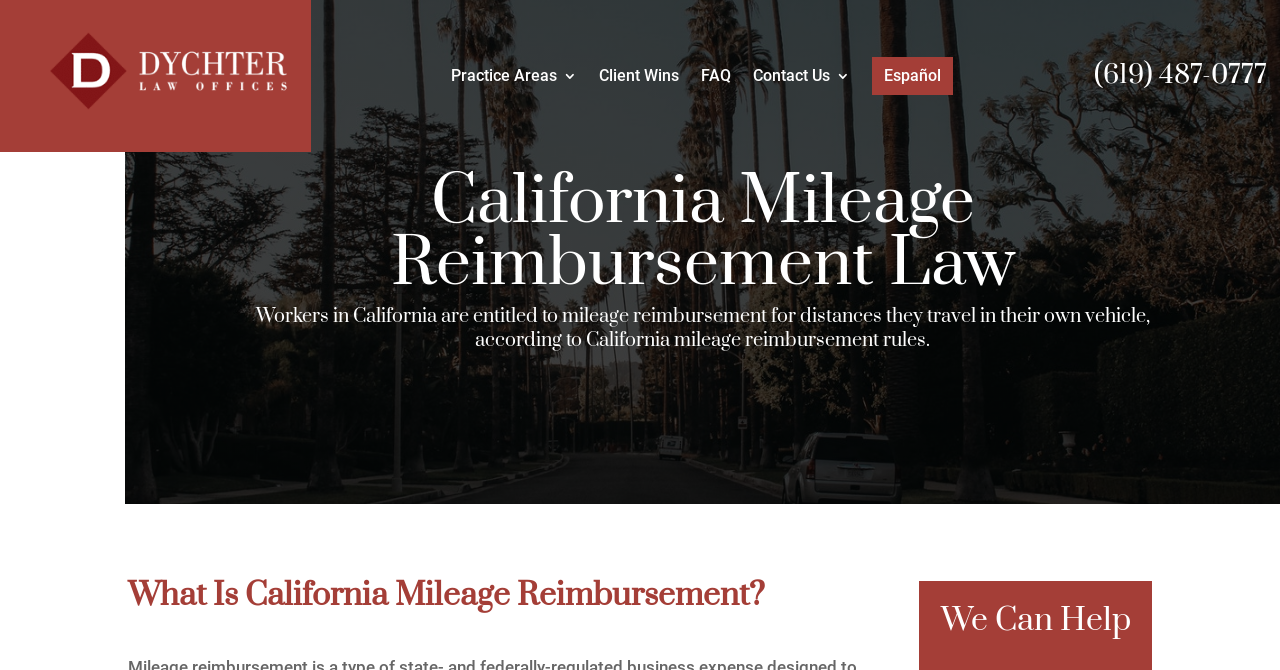Using the details from the image, please elaborate on the following question: What type of law office is this?

The webpage mentions 'California Mileage Reimbursement Law' and has a phone number with a California area code '(619) 487-0777', indicating that this law office is based in California.